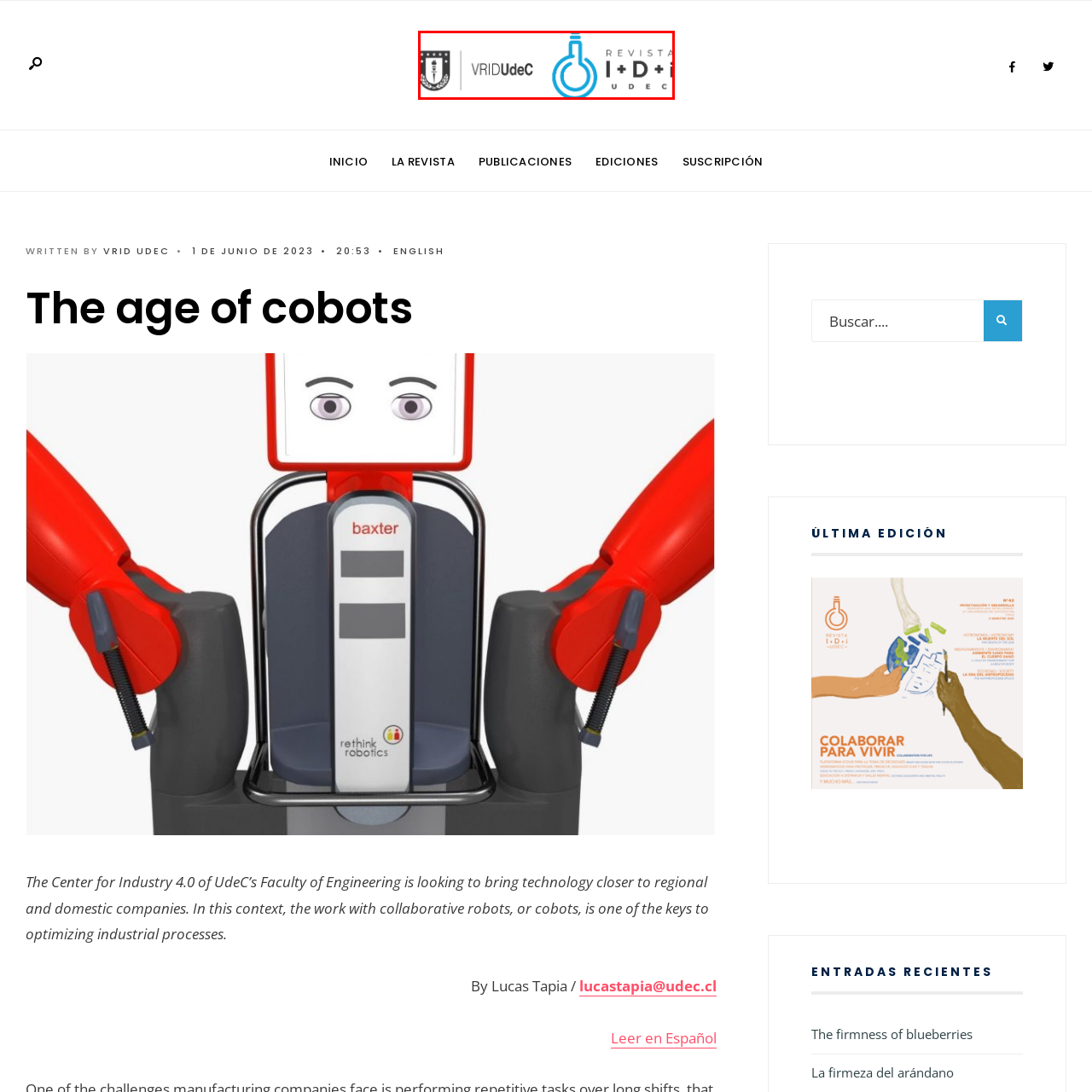What is the focus of Revista I+D+i?
Examine the image highlighted by the red bounding box and answer briefly with one word or a short phrase.

Research and industry